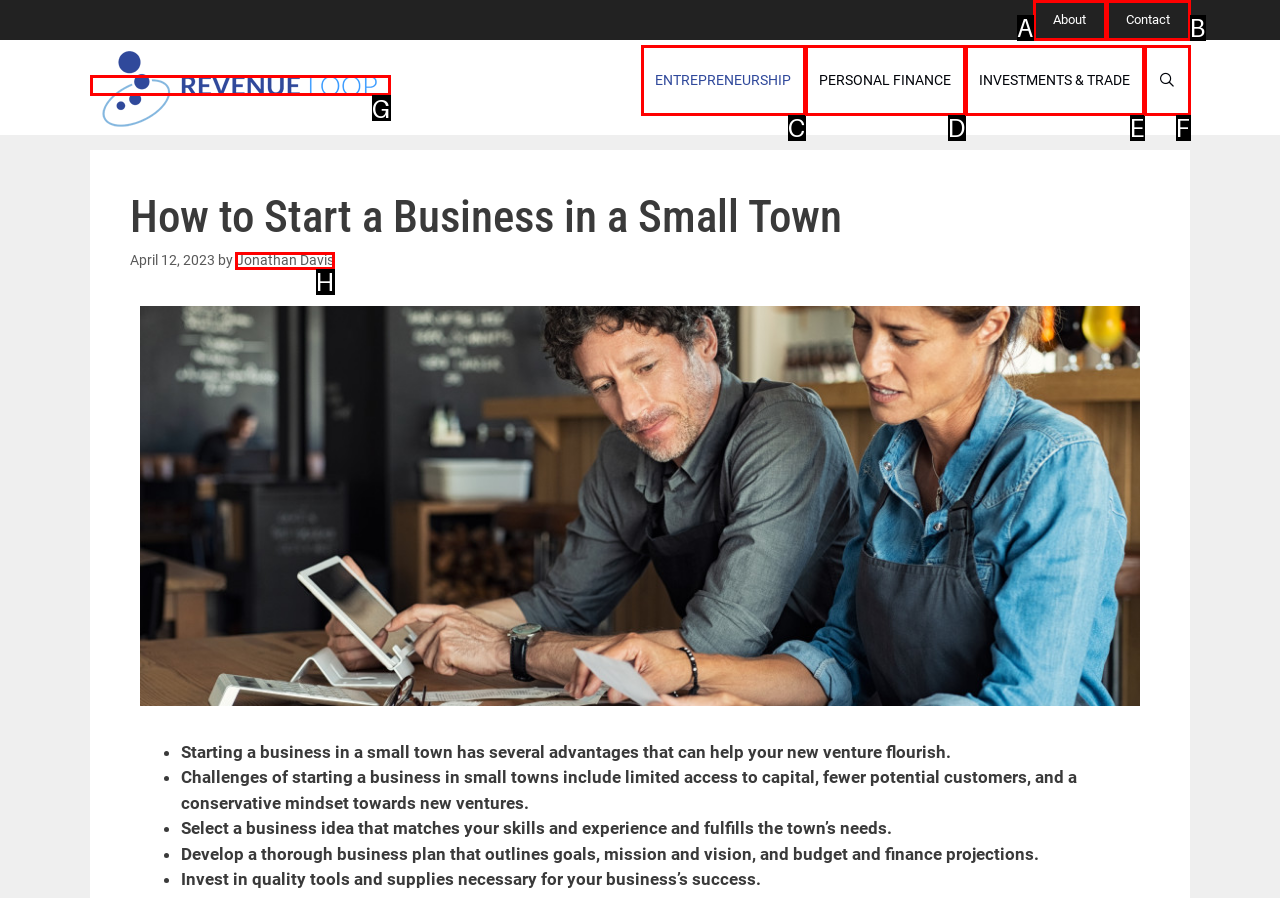Determine the letter of the element I should select to fulfill the following instruction: Click on Jonathan Davis link. Just provide the letter.

H